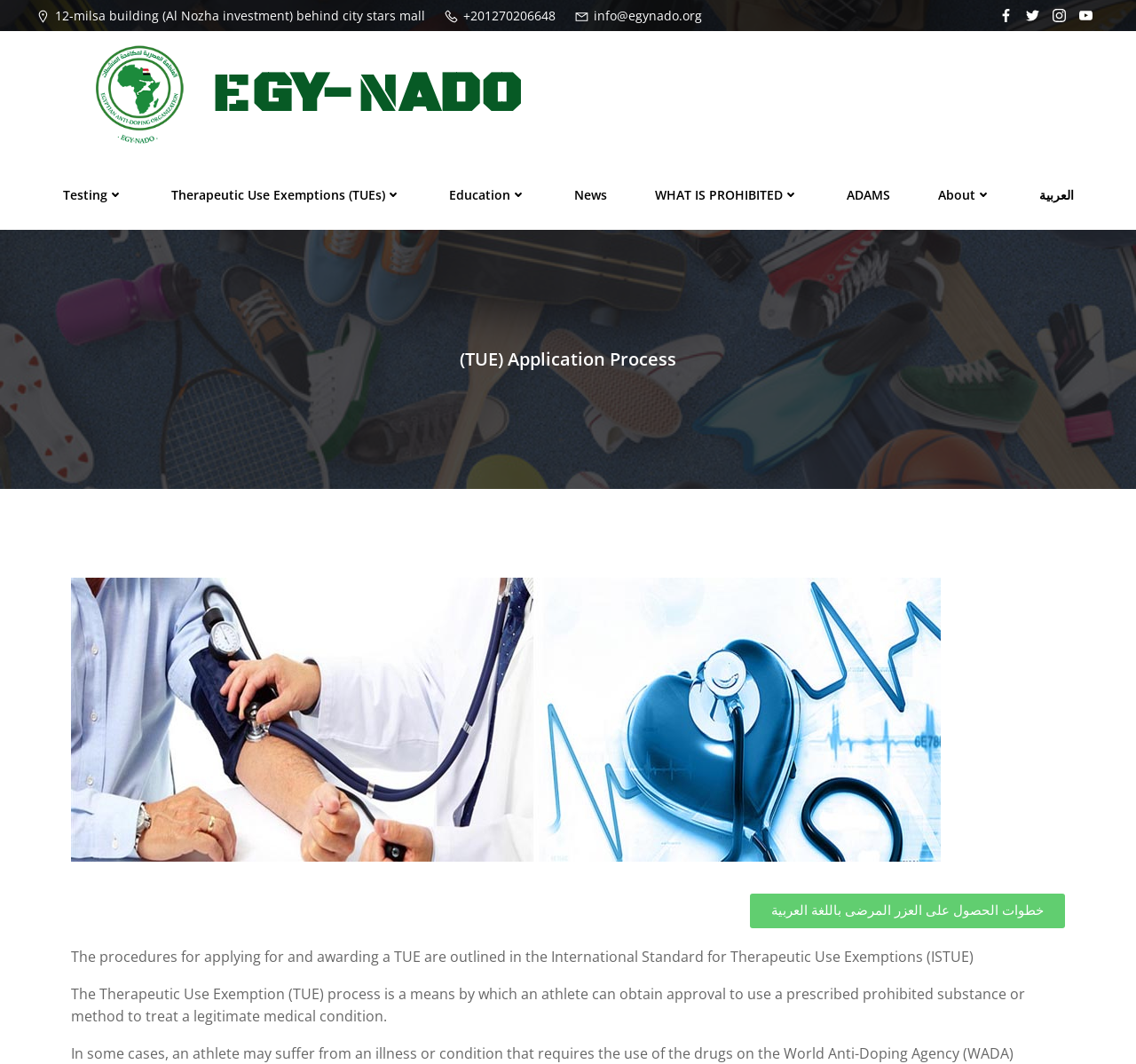Determine the bounding box coordinates for the clickable element to execute this instruction: "read the Arabic version of the TUE application process". Provide the coordinates as four float numbers between 0 and 1, i.e., [left, top, right, bottom].

[0.66, 0.84, 0.938, 0.872]